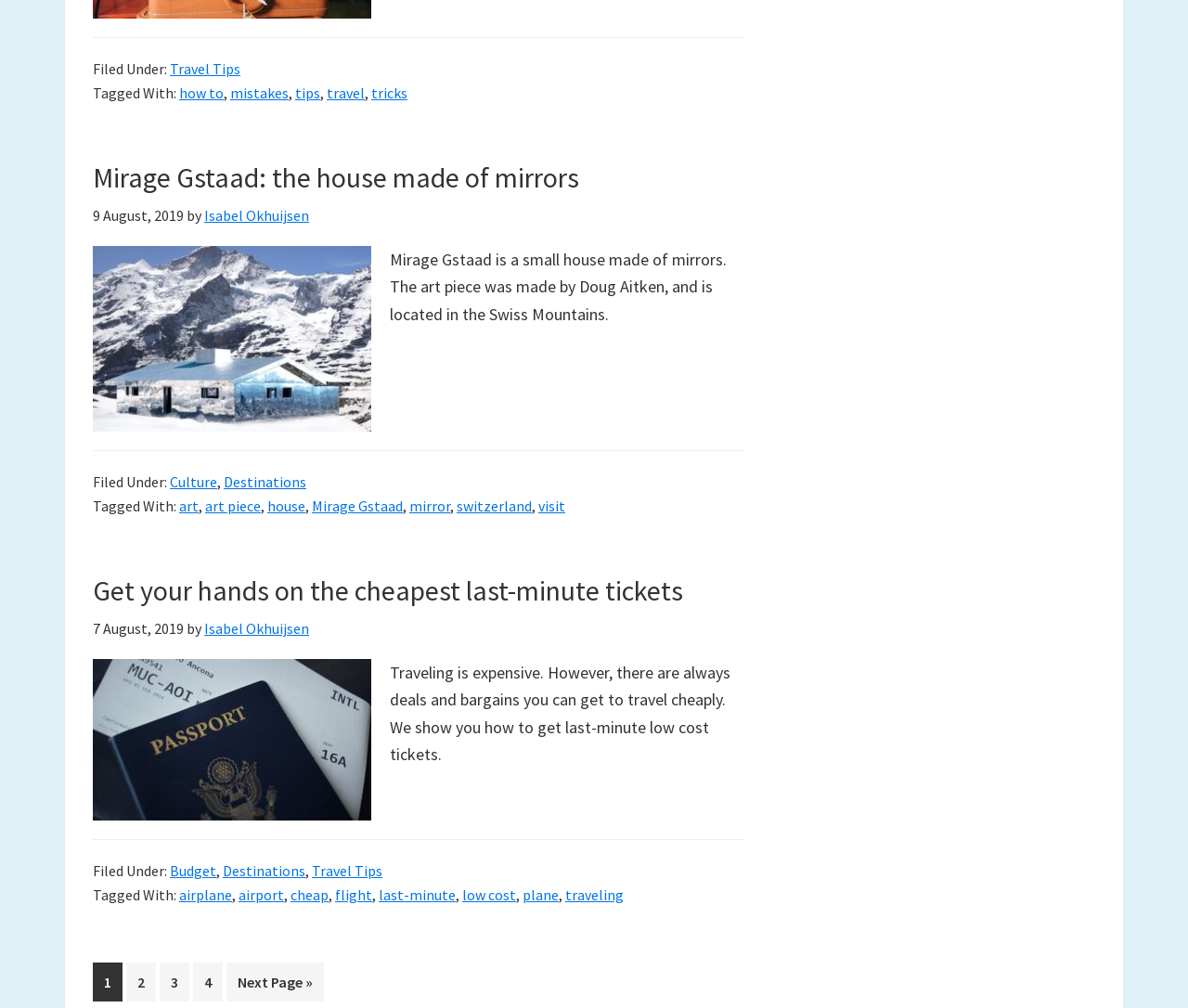Answer the question below using just one word or a short phrase: 
How many pages are there in total?

At least 4